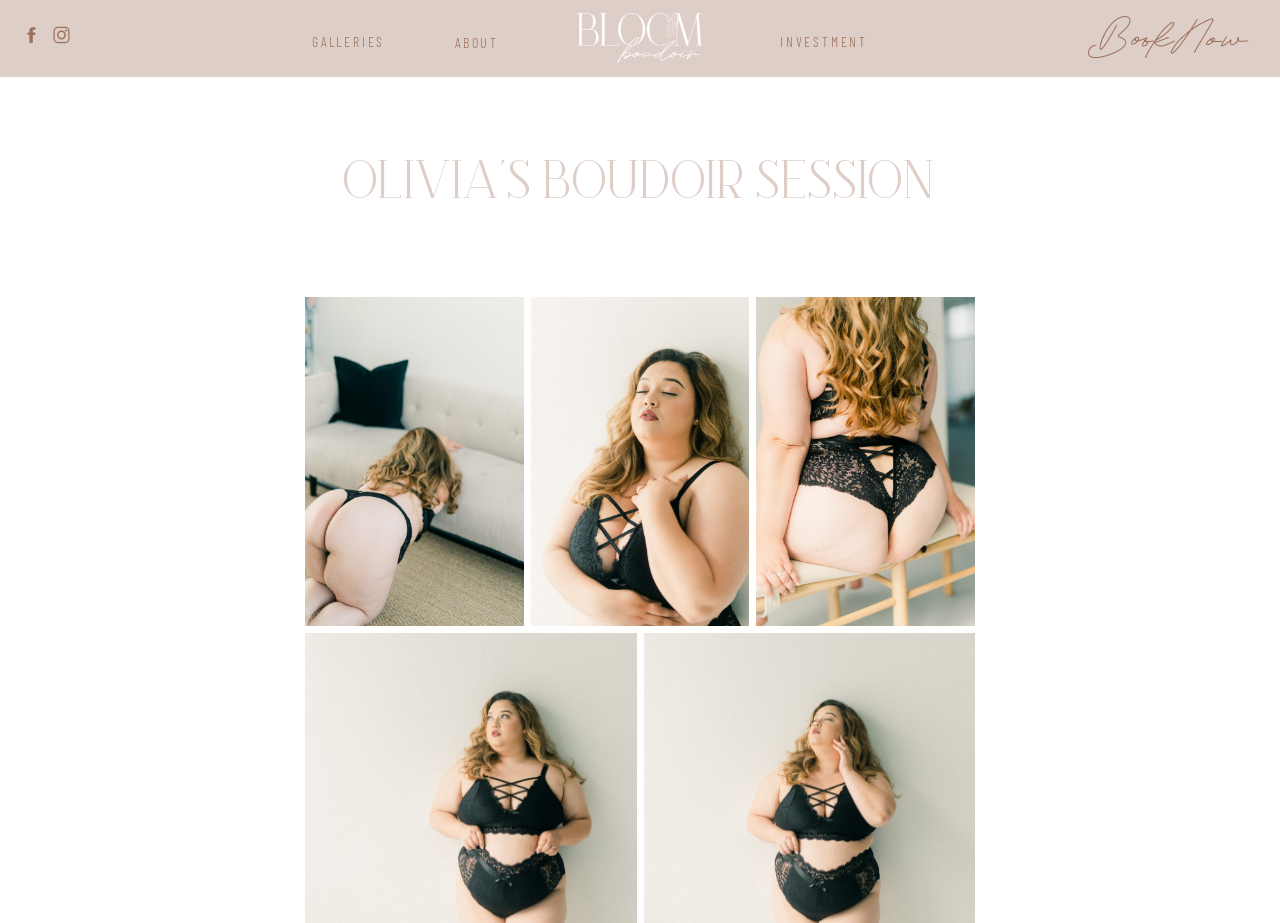Respond with a single word or phrase to the following question: How many links are there in the top navigation bar?

4